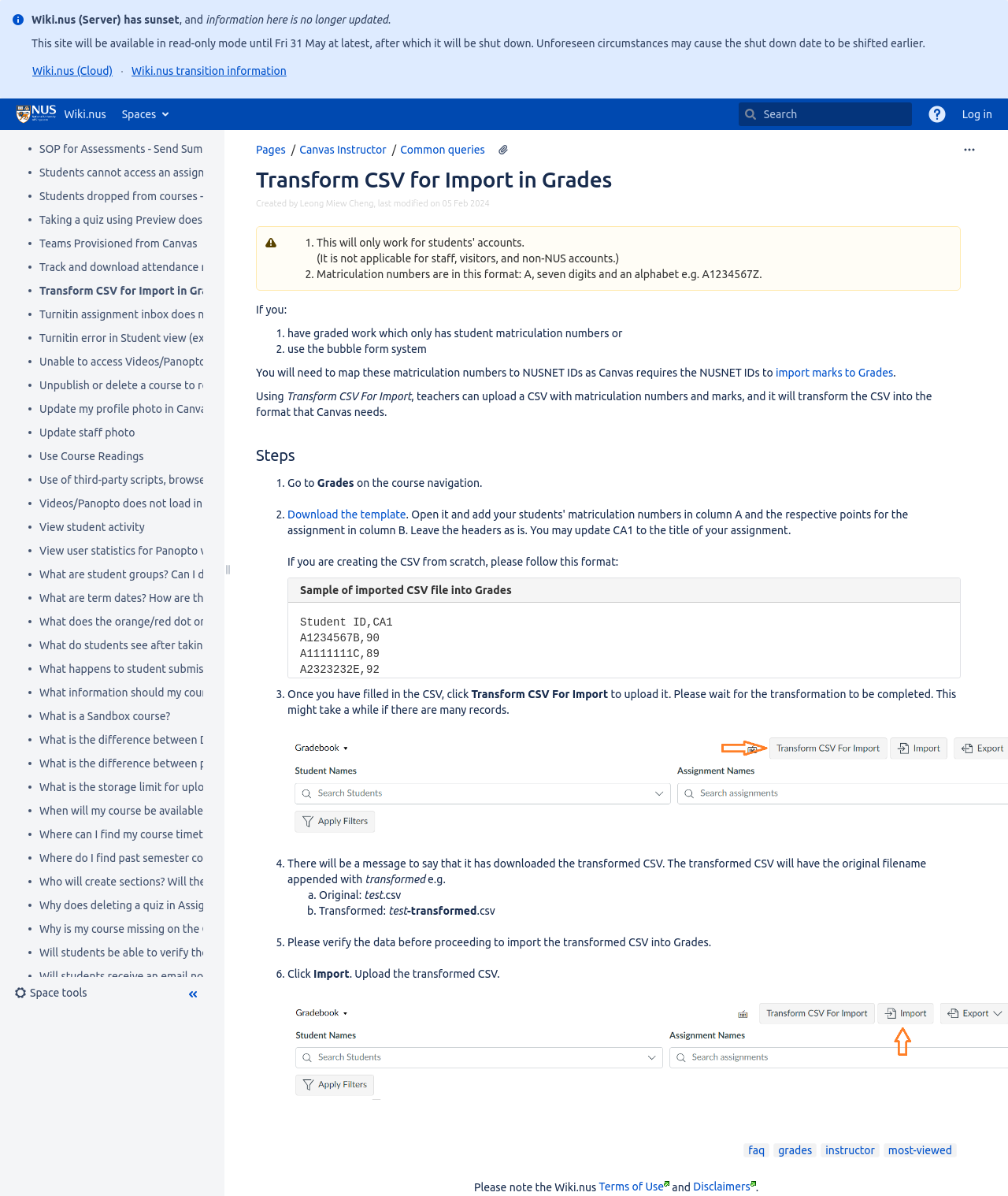Determine which piece of text is the heading of the webpage and provide it.

Transform CSV for Import in Grades